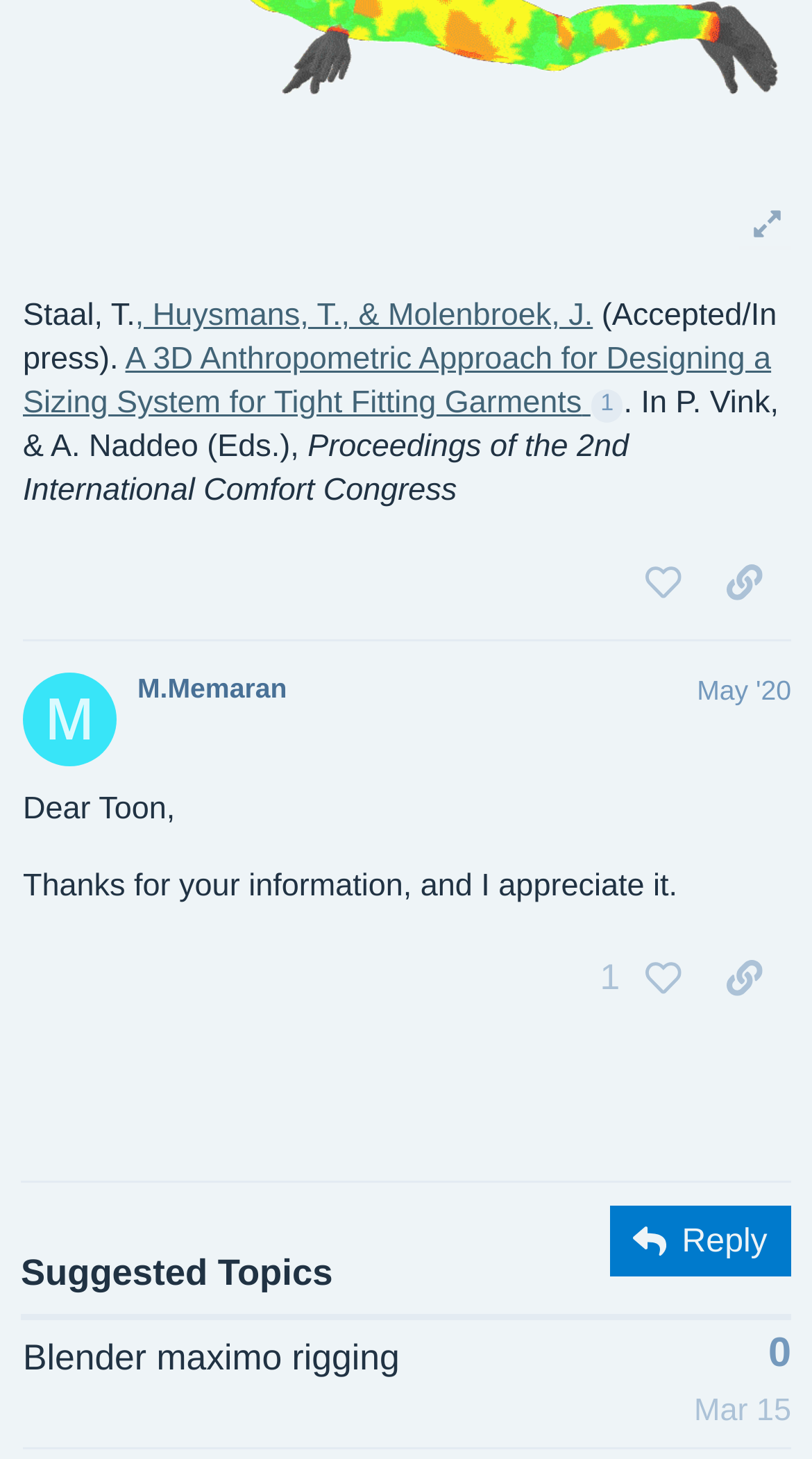How many replies does the topic 'Blender maximo rigging' have?
From the screenshot, supply a one-word or short-phrase answer.

0